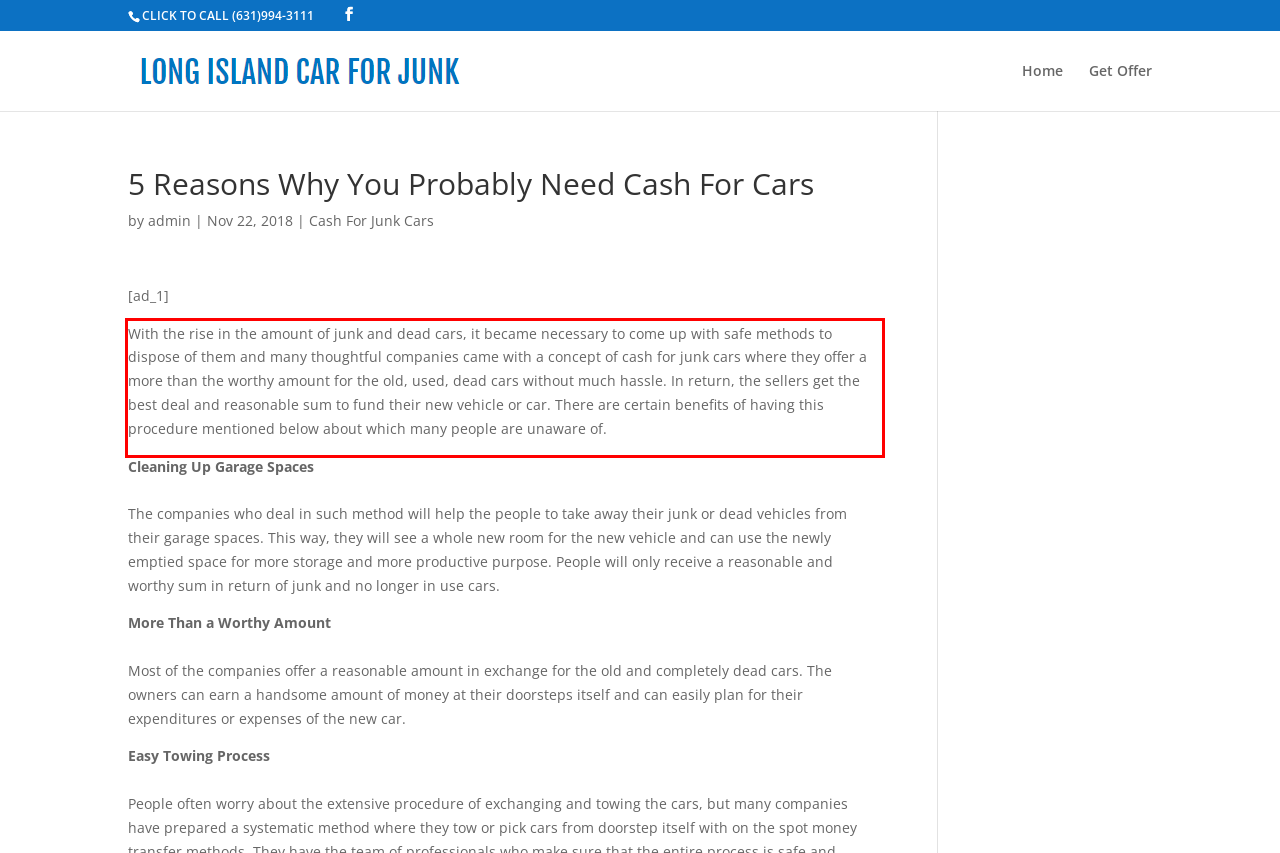Using the provided screenshot of a webpage, recognize the text inside the red rectangle bounding box by performing OCR.

With the rise in the amount of junk and dead cars, it became necessary to come up with safe methods to dispose of them and many thoughtful companies came with a concept of cash for junk cars where they offer a more than the worthy amount for the old, used, dead cars without much hassle. In return, the sellers get the best deal and reasonable sum to fund their new vehicle or car. There are certain benefits of having this procedure mentioned below about which many people are unaware of.